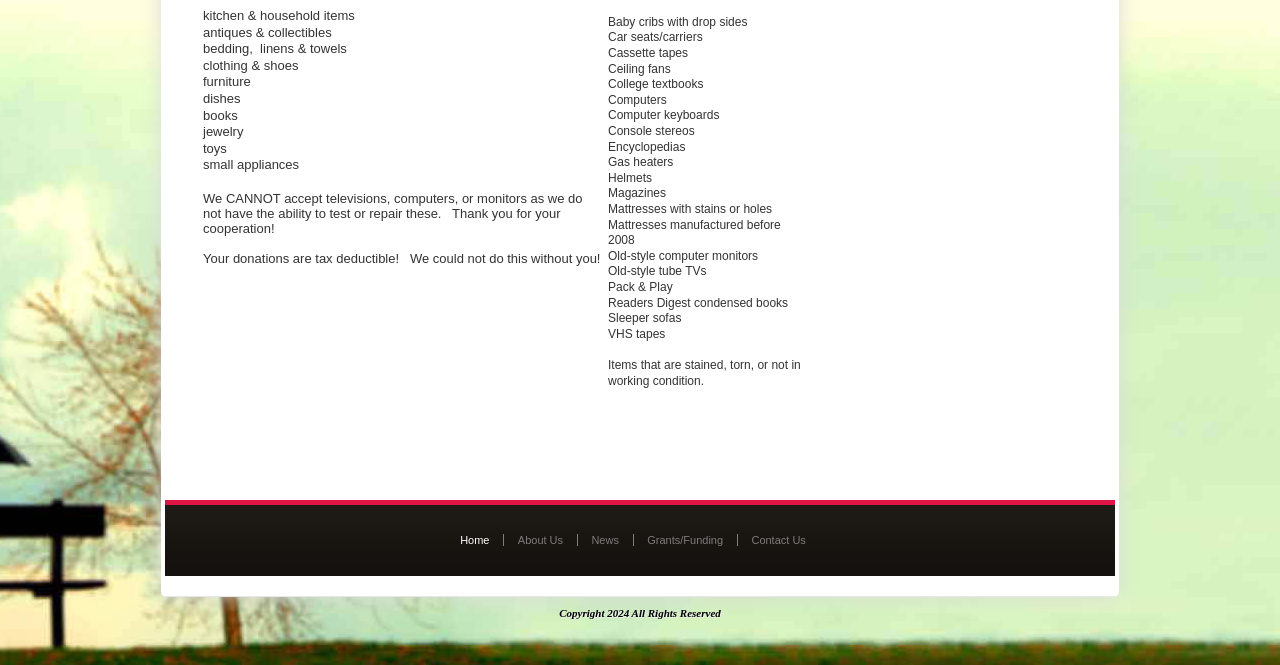Answer this question using a single word or a brief phrase:
What is the copyright year?

2024